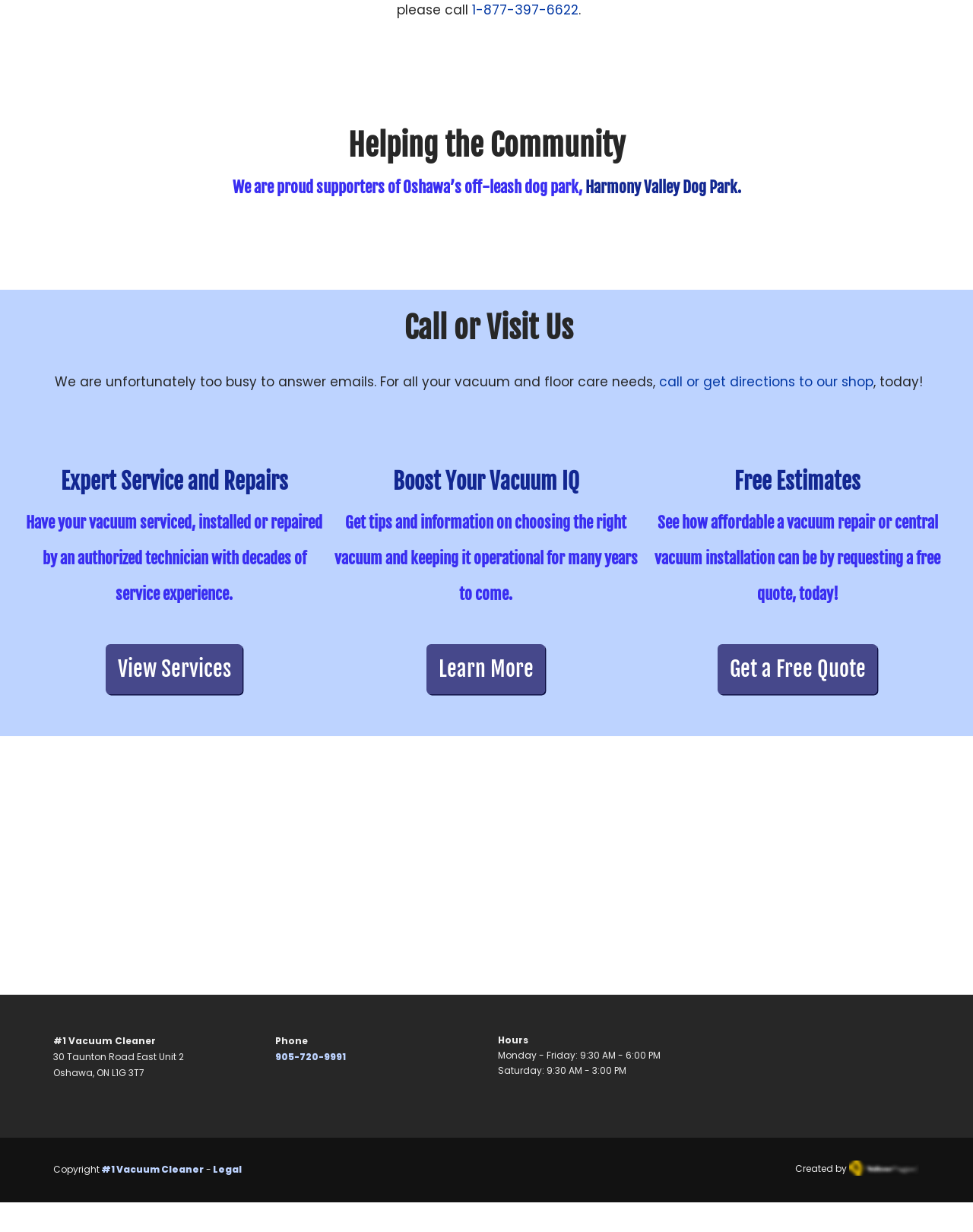Can you specify the bounding box coordinates for the region that should be clicked to fulfill this instruction: "Learn more about vacuum IQ".

[0.438, 0.523, 0.56, 0.563]